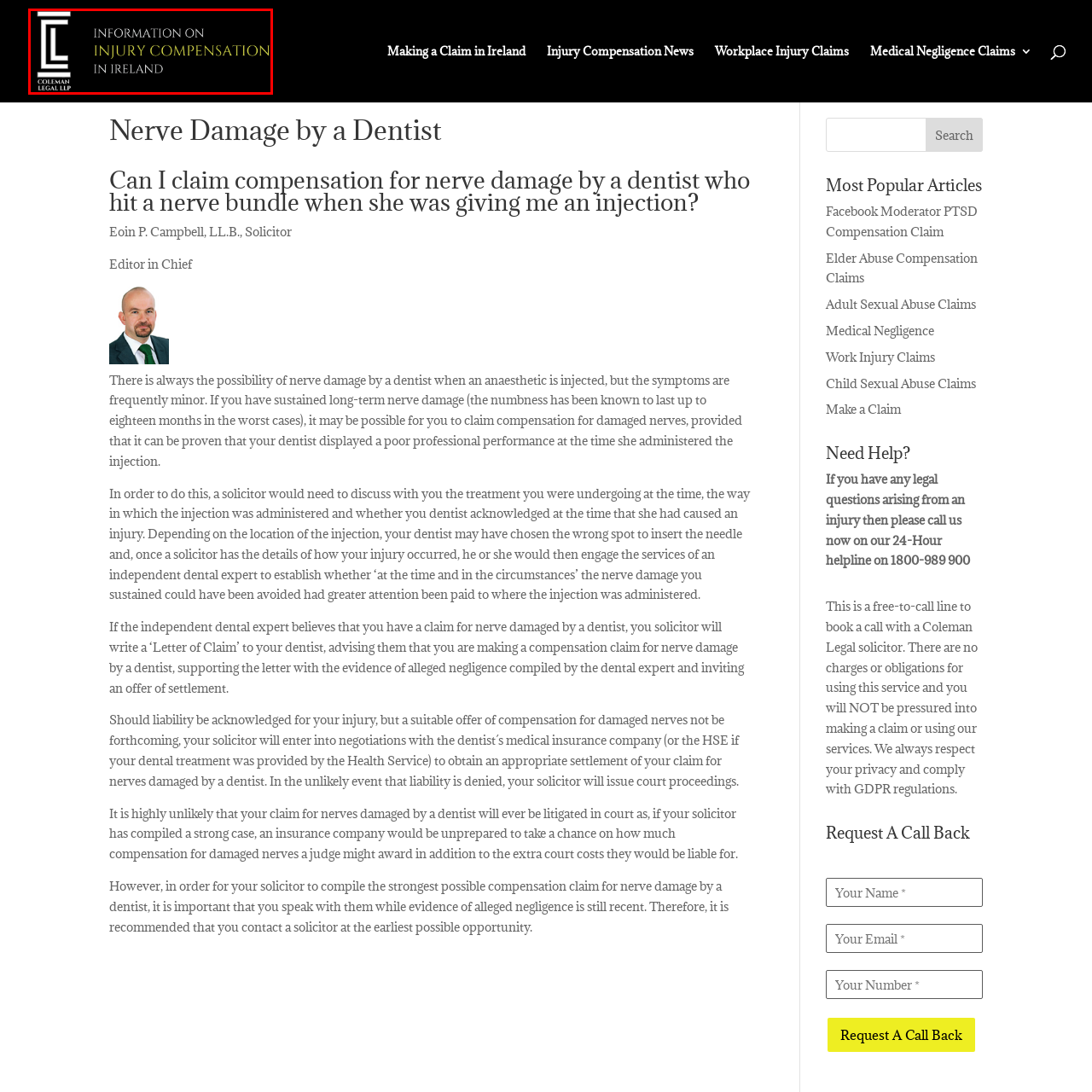What is the purpose of the image? Check the image surrounded by the red bounding box and reply with a single word or a short phrase.

introductory visual